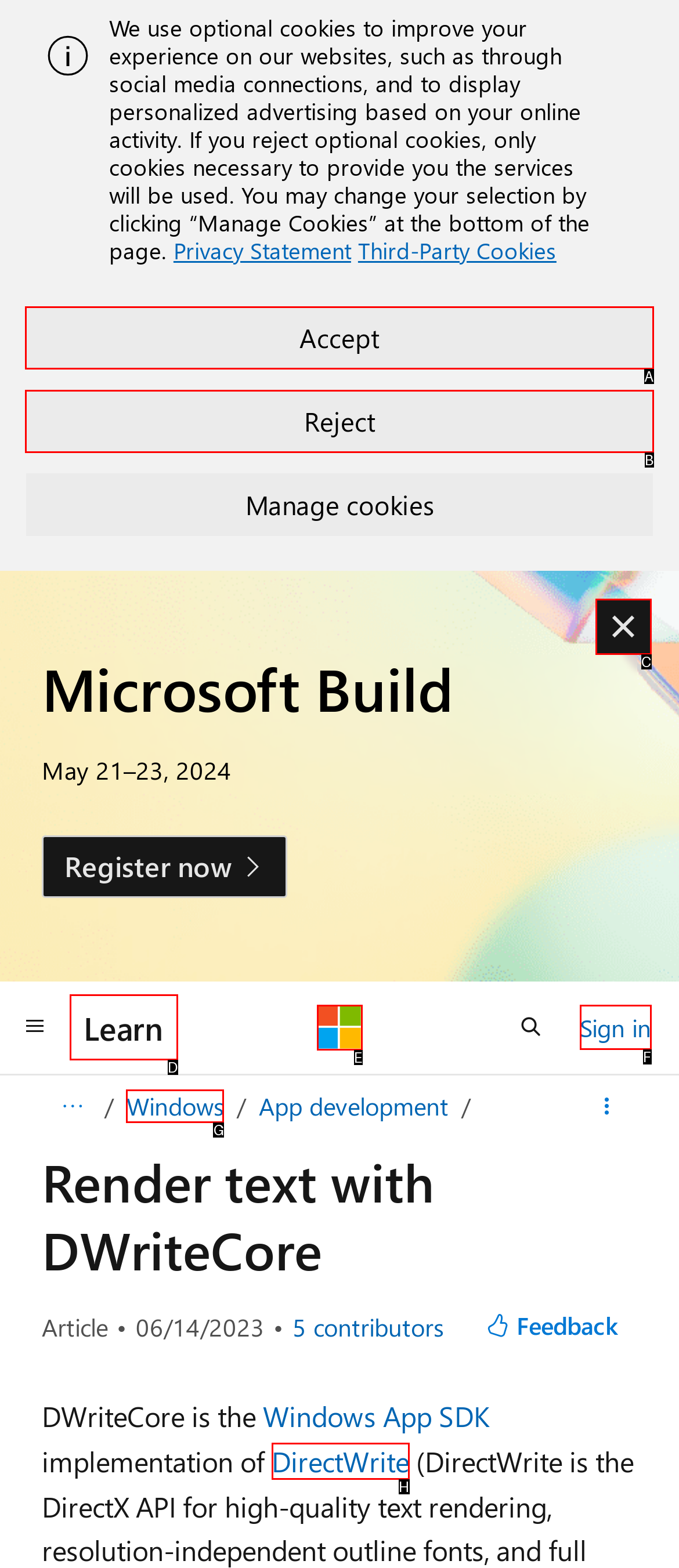Match the description: title="Home" to the correct HTML element. Provide the letter of your choice from the given options.

None